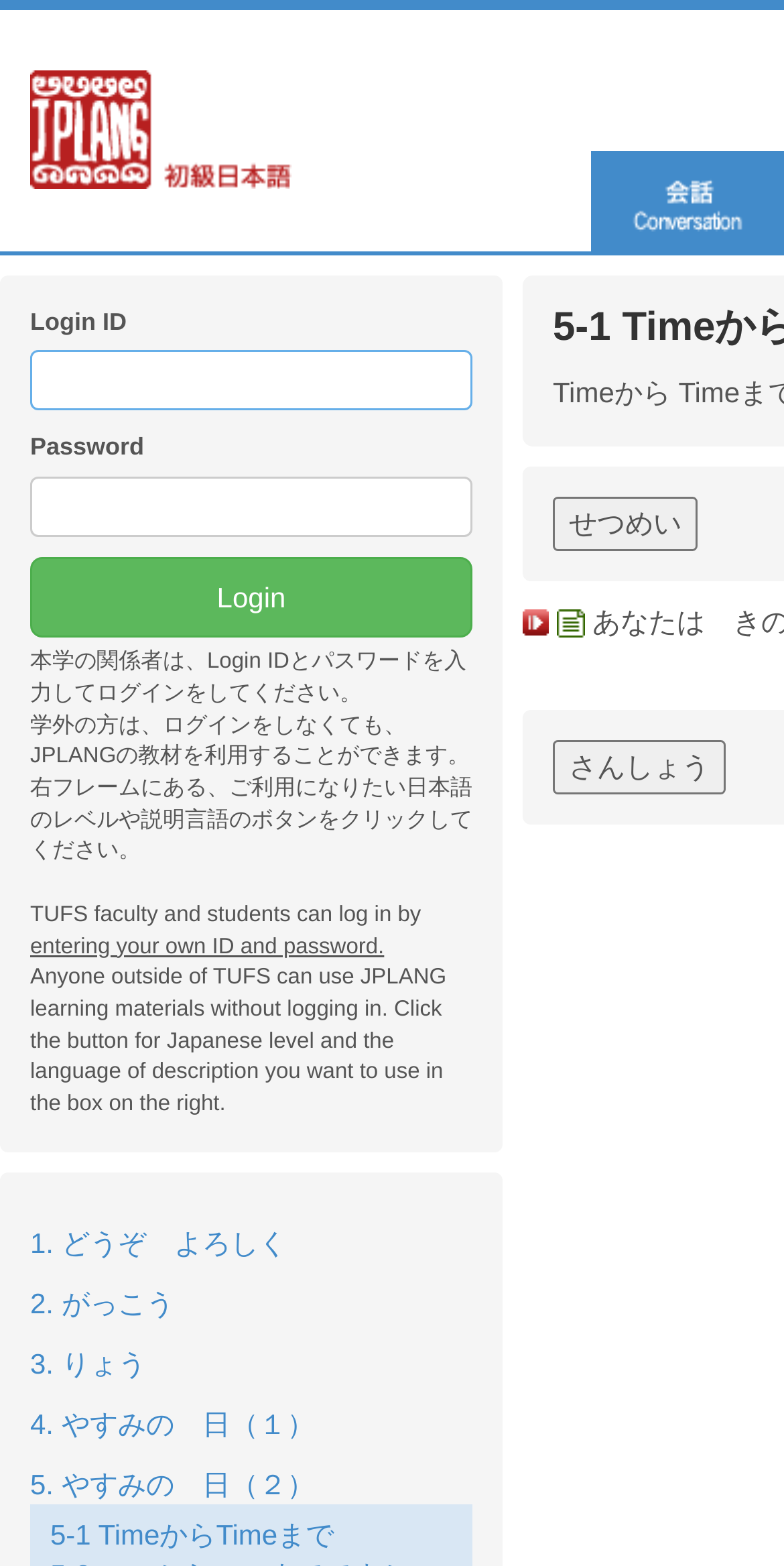By analyzing the image, answer the following question with a detailed response: How many links are available for Japanese levels?

There are five links available for Japanese levels, namely '1. どうぞ　よろしく', '2. がっこう', '3. りょう', '4. やすみの　日（１）', and '5. やすみの　日（２）'.